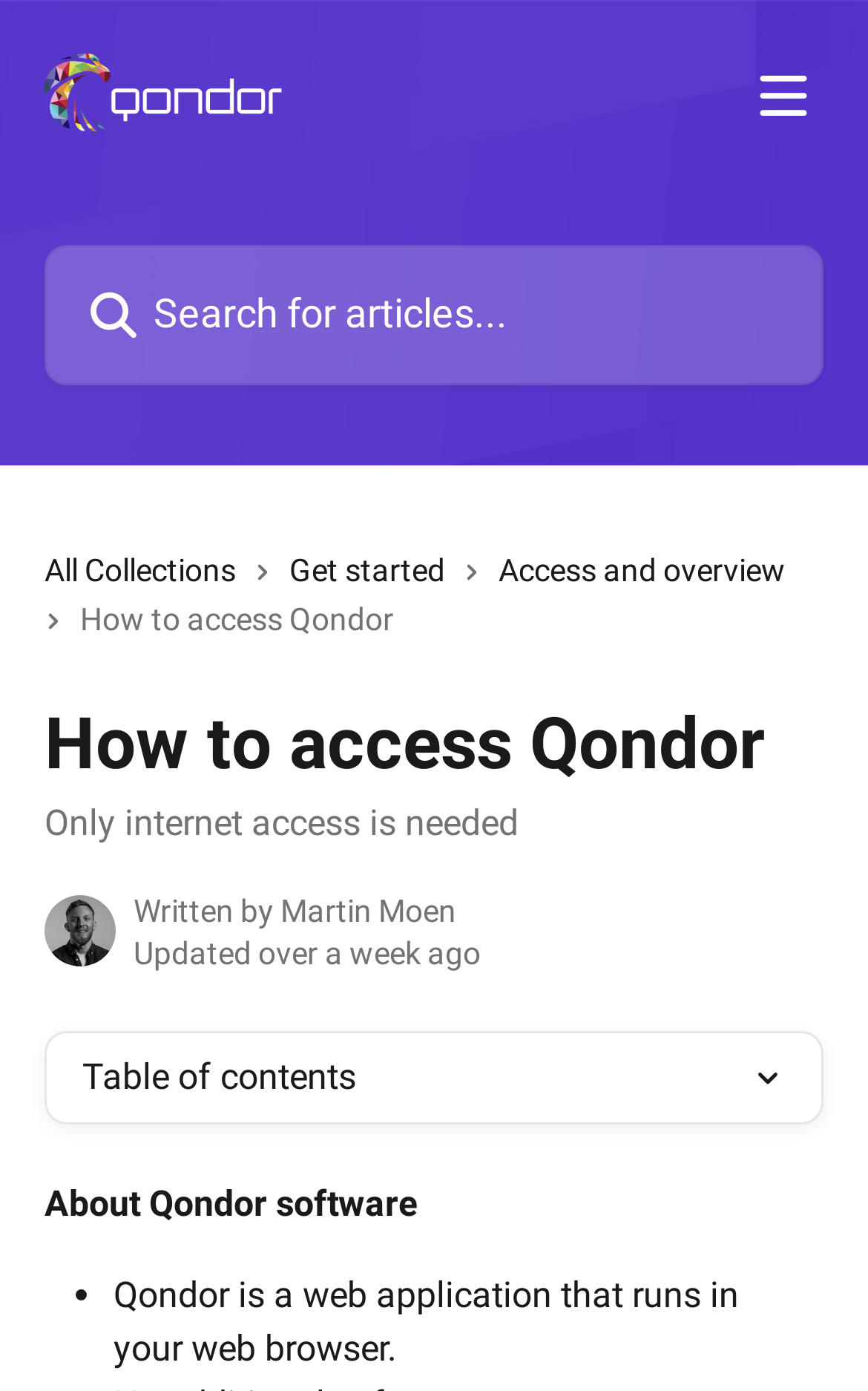Provide a short answer to the following question with just one word or phrase: What type of application is Qondor?

Web application